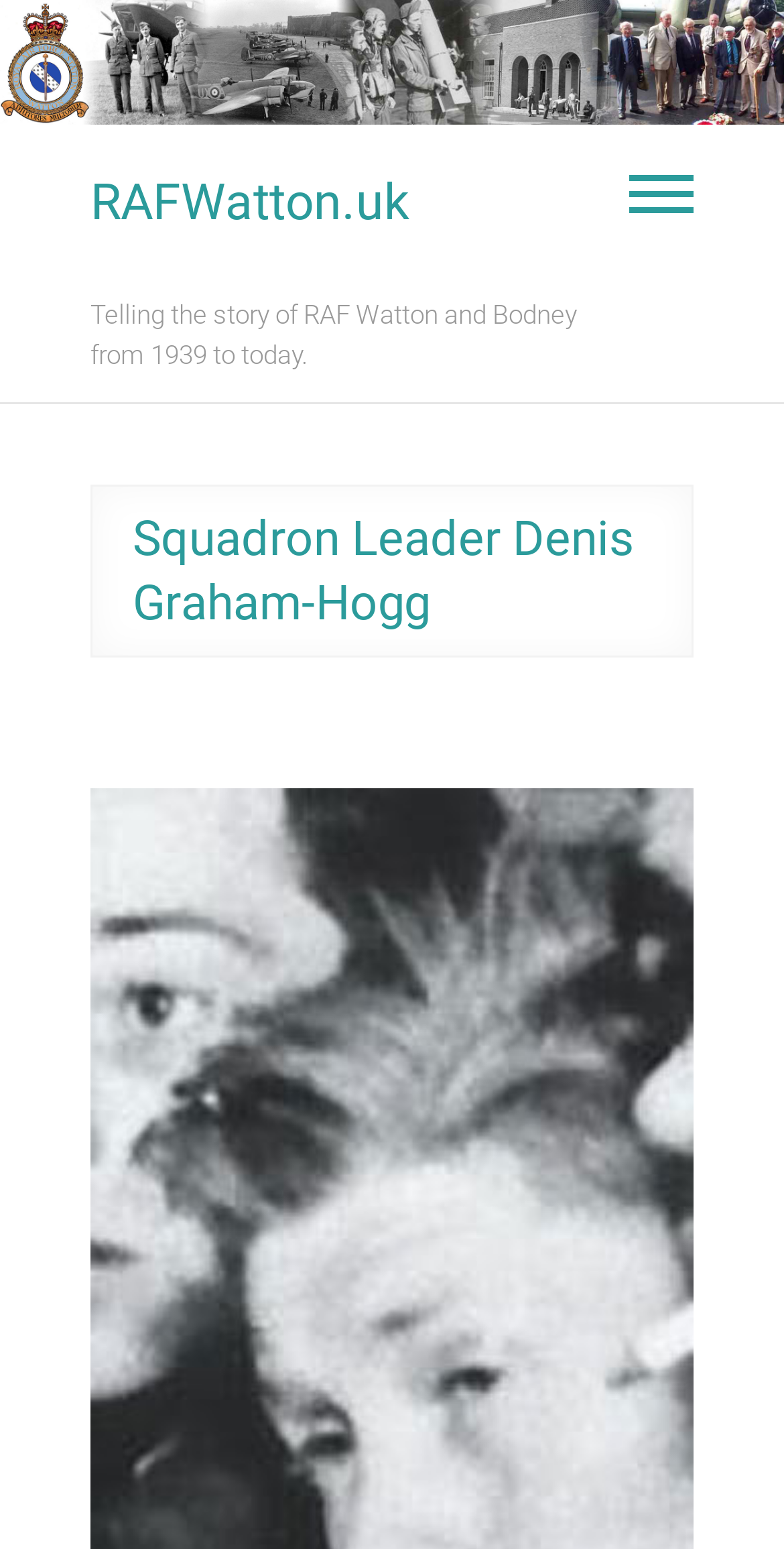Provide a short answer to the following question with just one word or phrase: What is the purpose of this website?

Telling the story of RAF Watton and Bodney